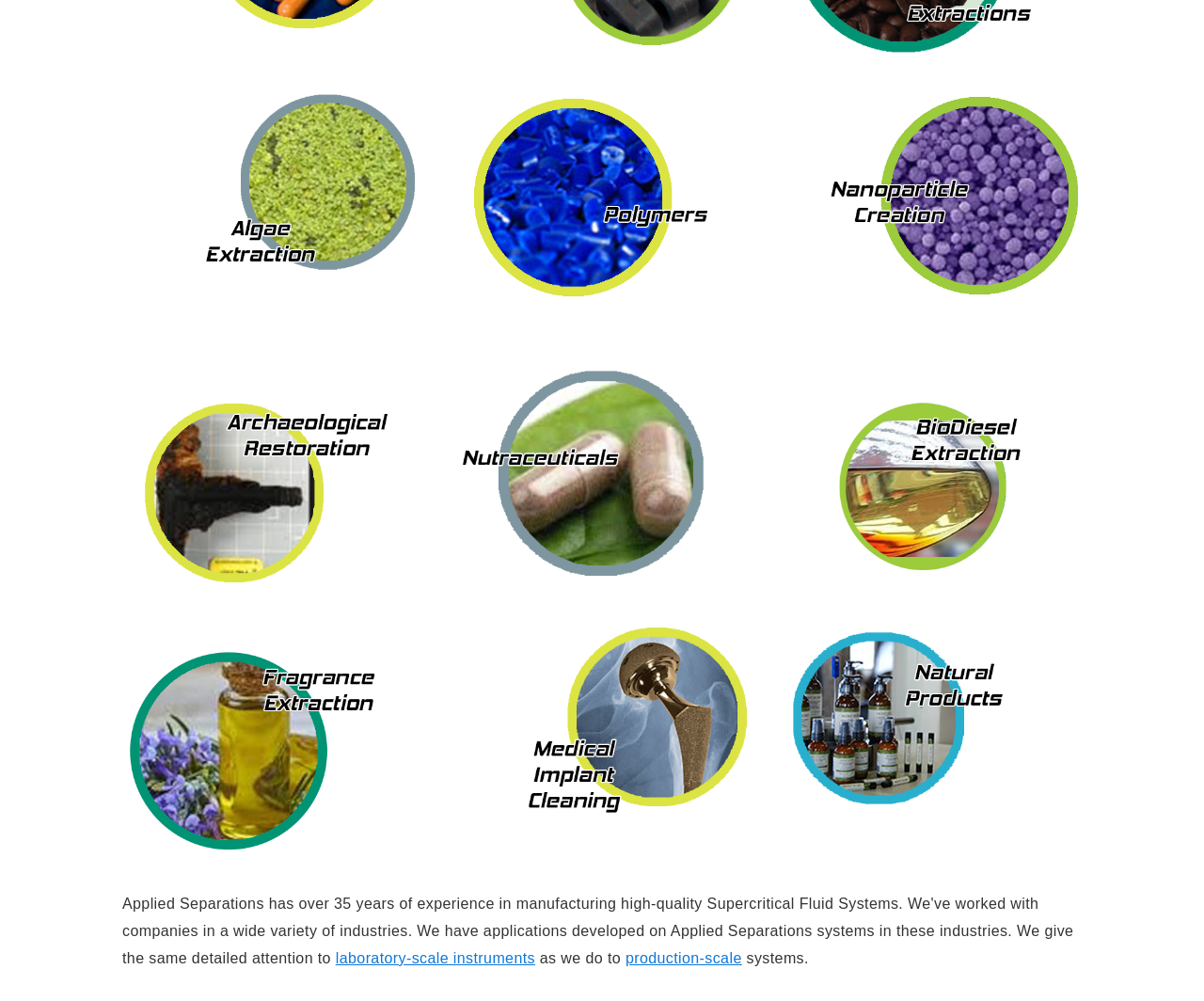Show the bounding box coordinates for the HTML element as described: "Coney Island Hot Dog… →".

None